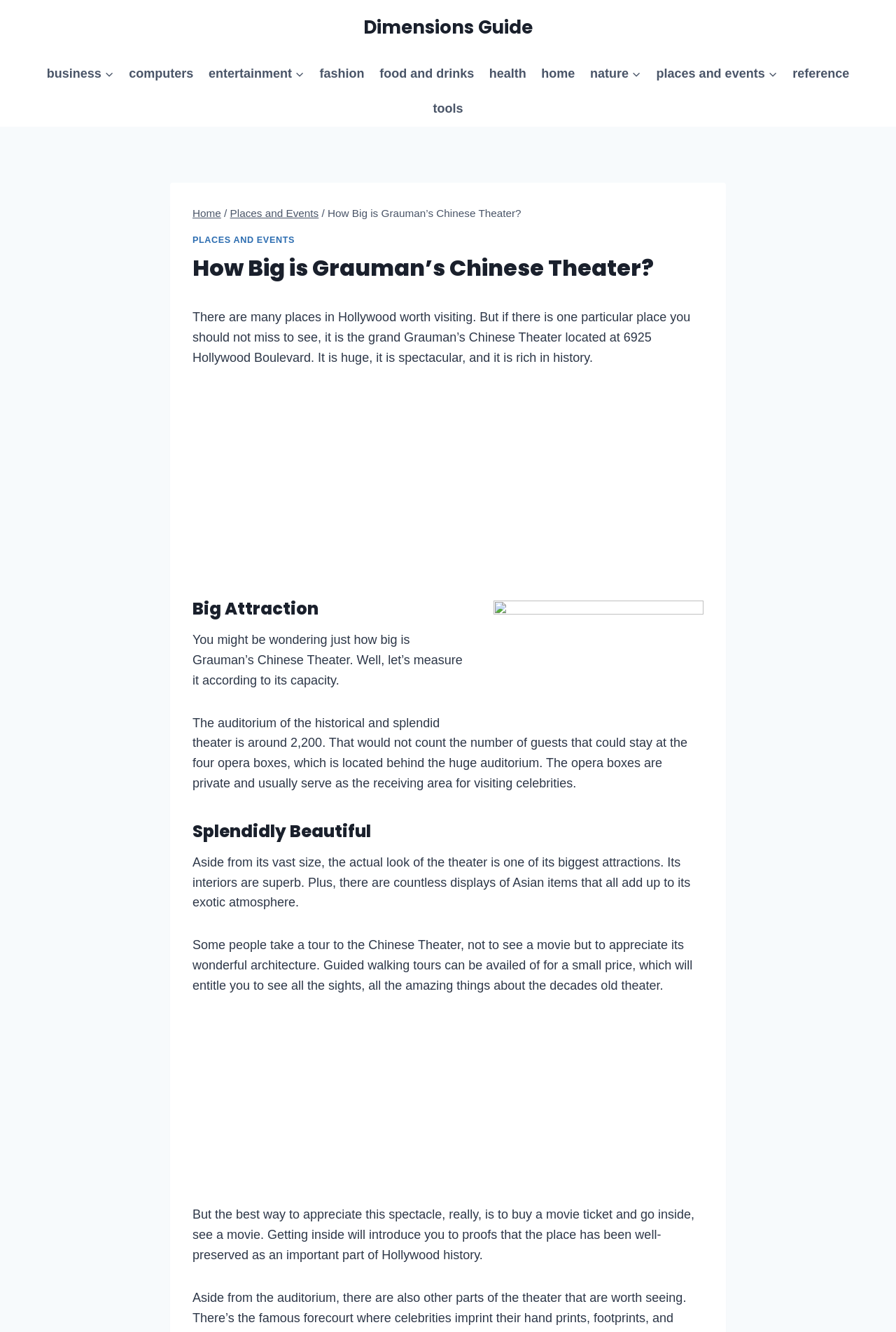Find the bounding box coordinates for the UI element that matches this description: "Dimensions Guide".

[0.405, 0.013, 0.595, 0.029]